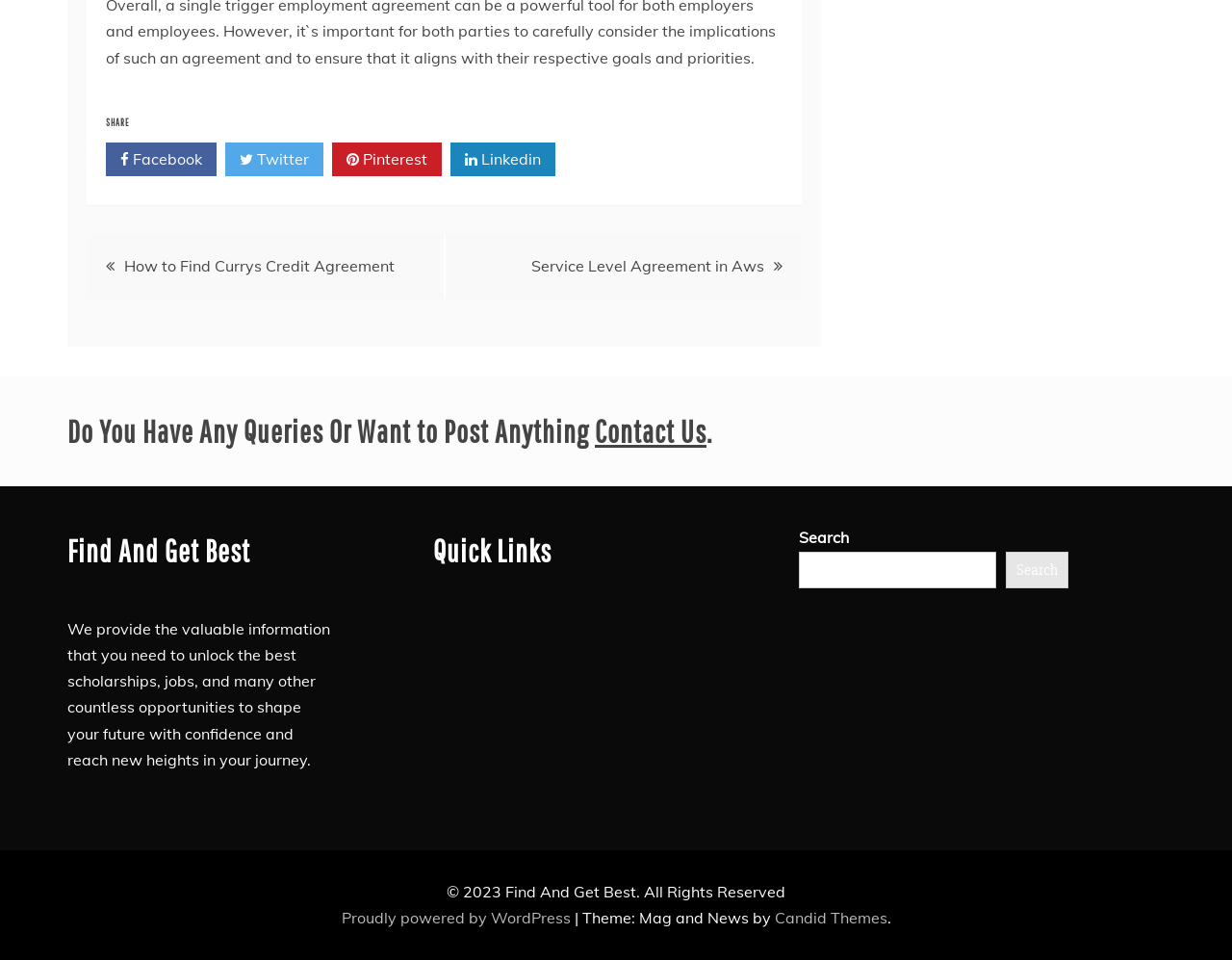Please mark the bounding box coordinates of the area that should be clicked to carry out the instruction: "Read the post about Service Level Agreement in Aws".

[0.431, 0.267, 0.62, 0.287]